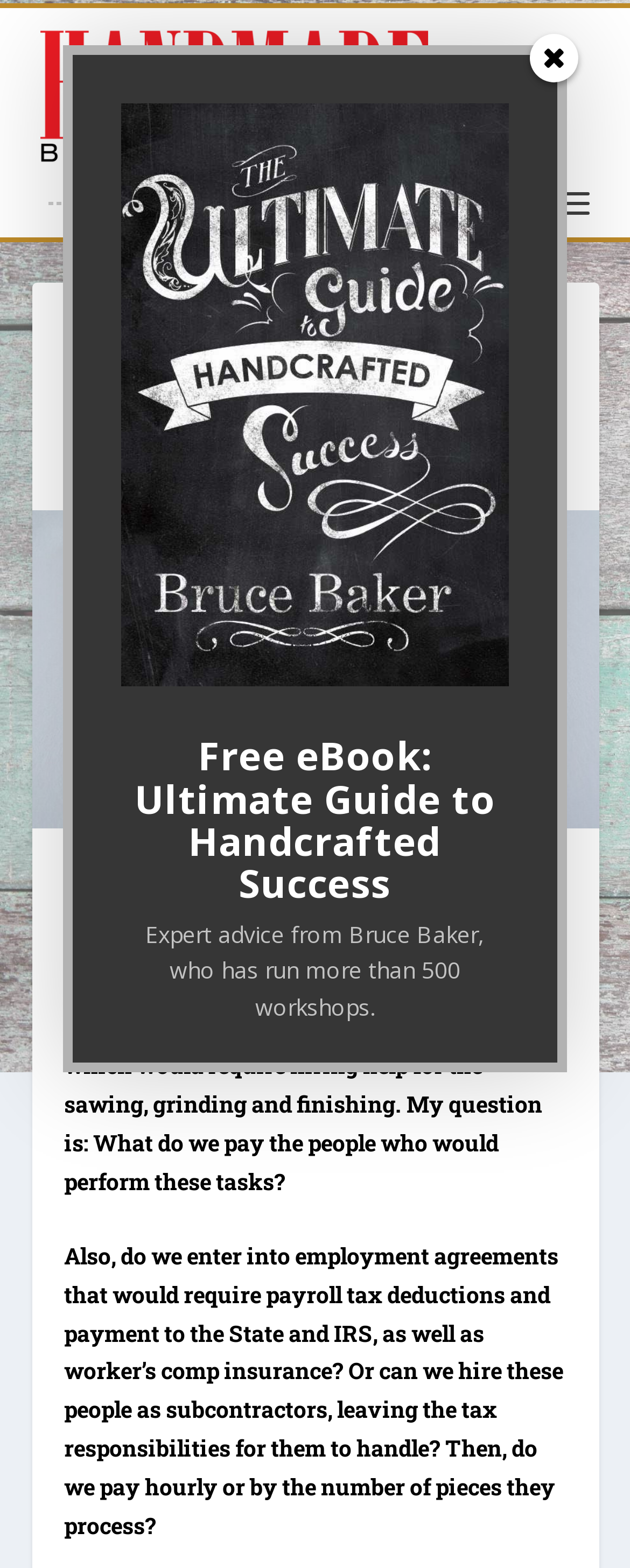What is the name of the business?
Please use the visual content to give a single word or phrase answer.

Handmade Business